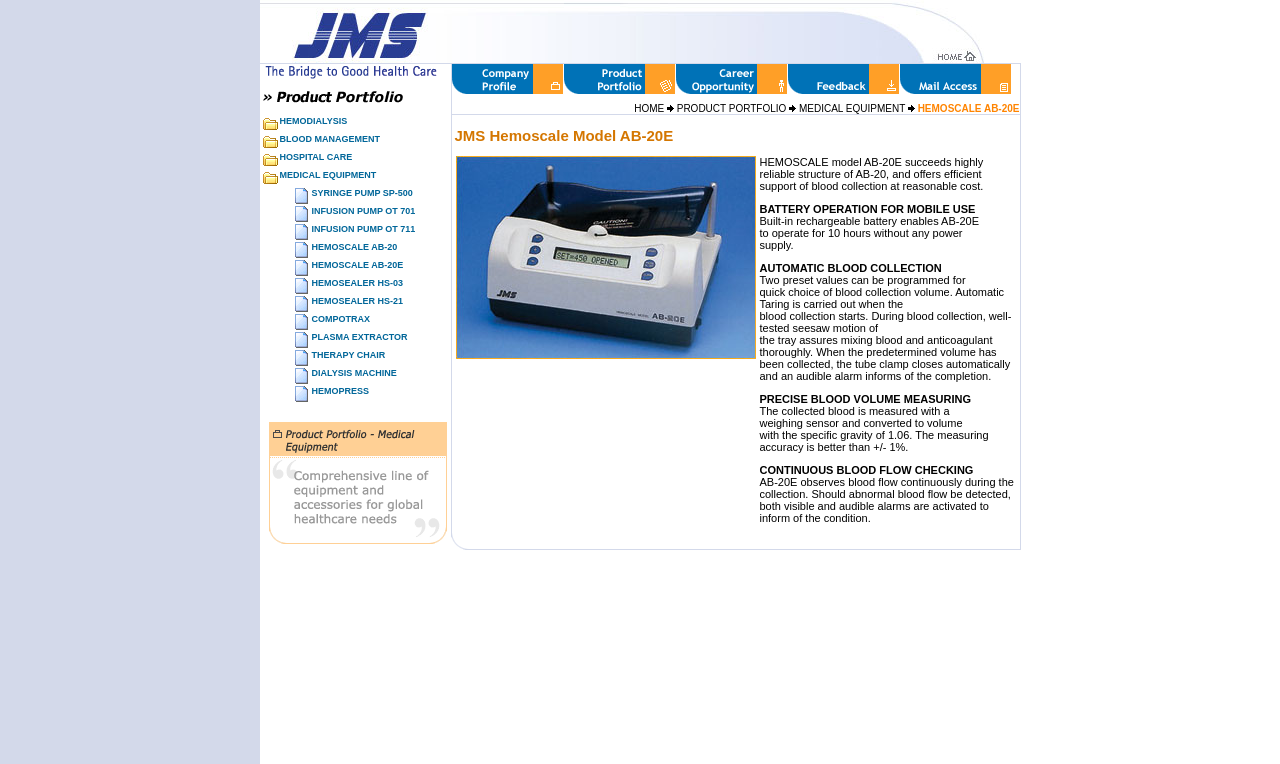Pinpoint the bounding box coordinates of the clickable element to carry out the following instruction: "Click on the link 'MEDICAL EQUIPMENT'."

[0.218, 0.223, 0.294, 0.236]